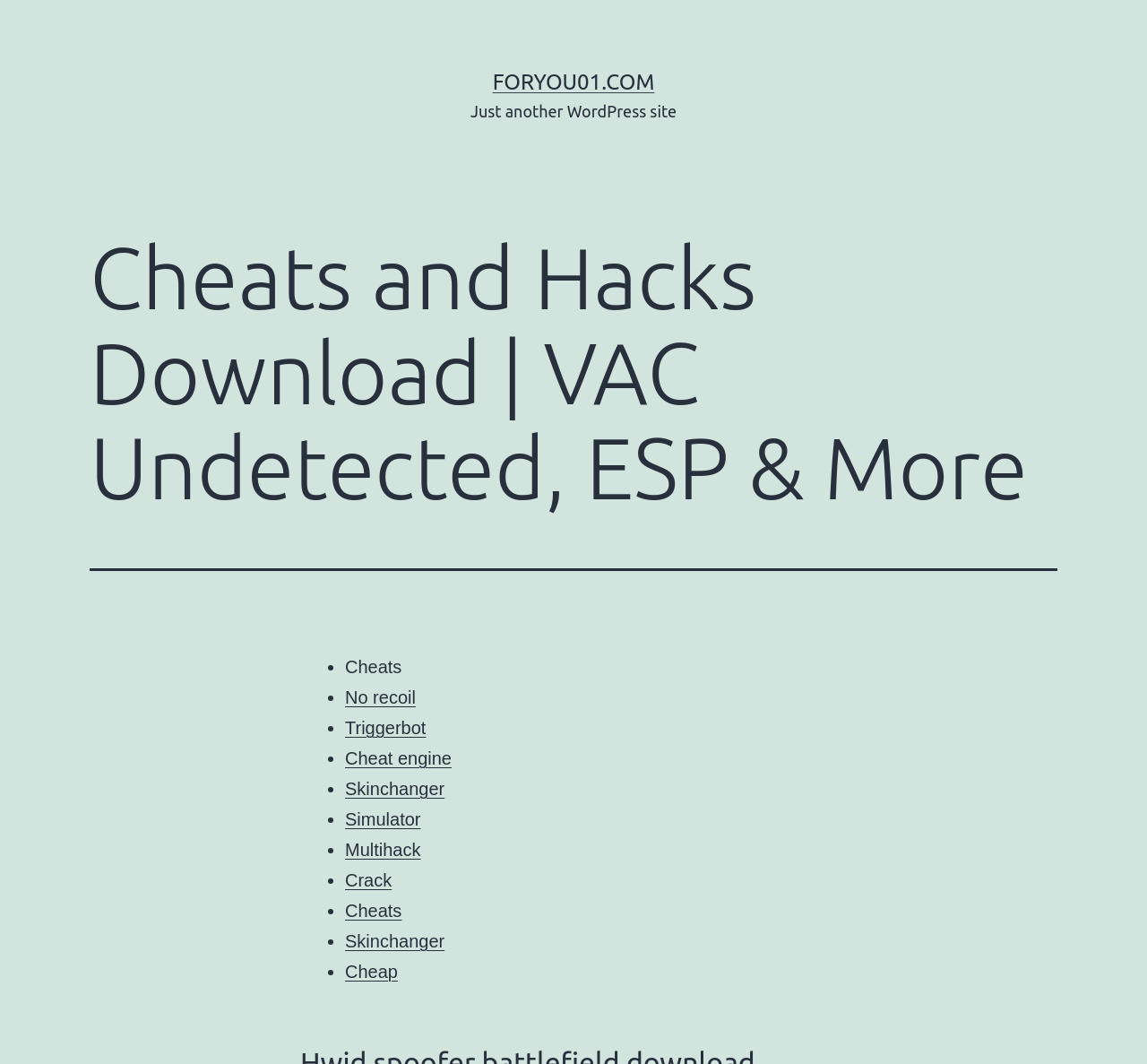Extract the main headline from the webpage and generate its text.

Cheats and Hacks Download | VAC Undetected, ESP & More